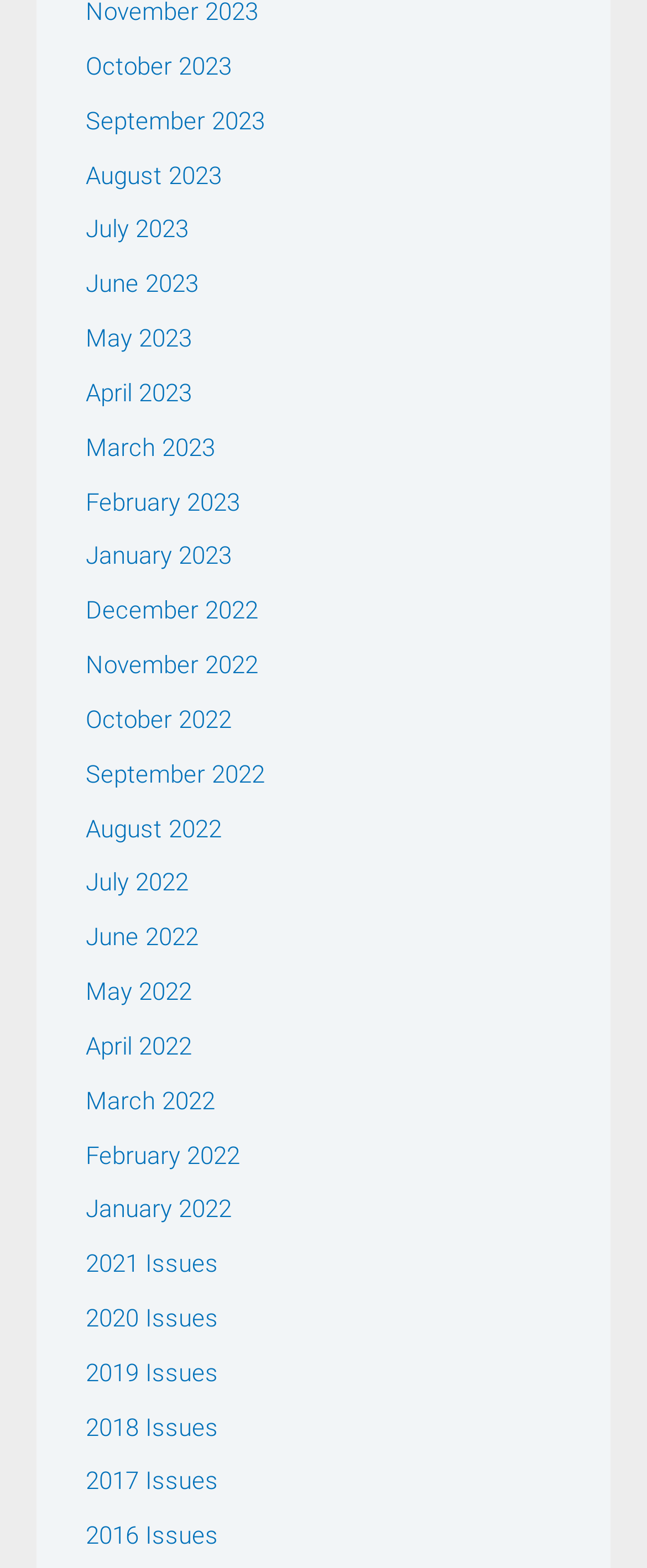How many links are on the webpage?
From the details in the image, answer the question comprehensively.

By counting the number of links on the webpage, I found that there are 30 links in total, each representing a specific month and year combination.